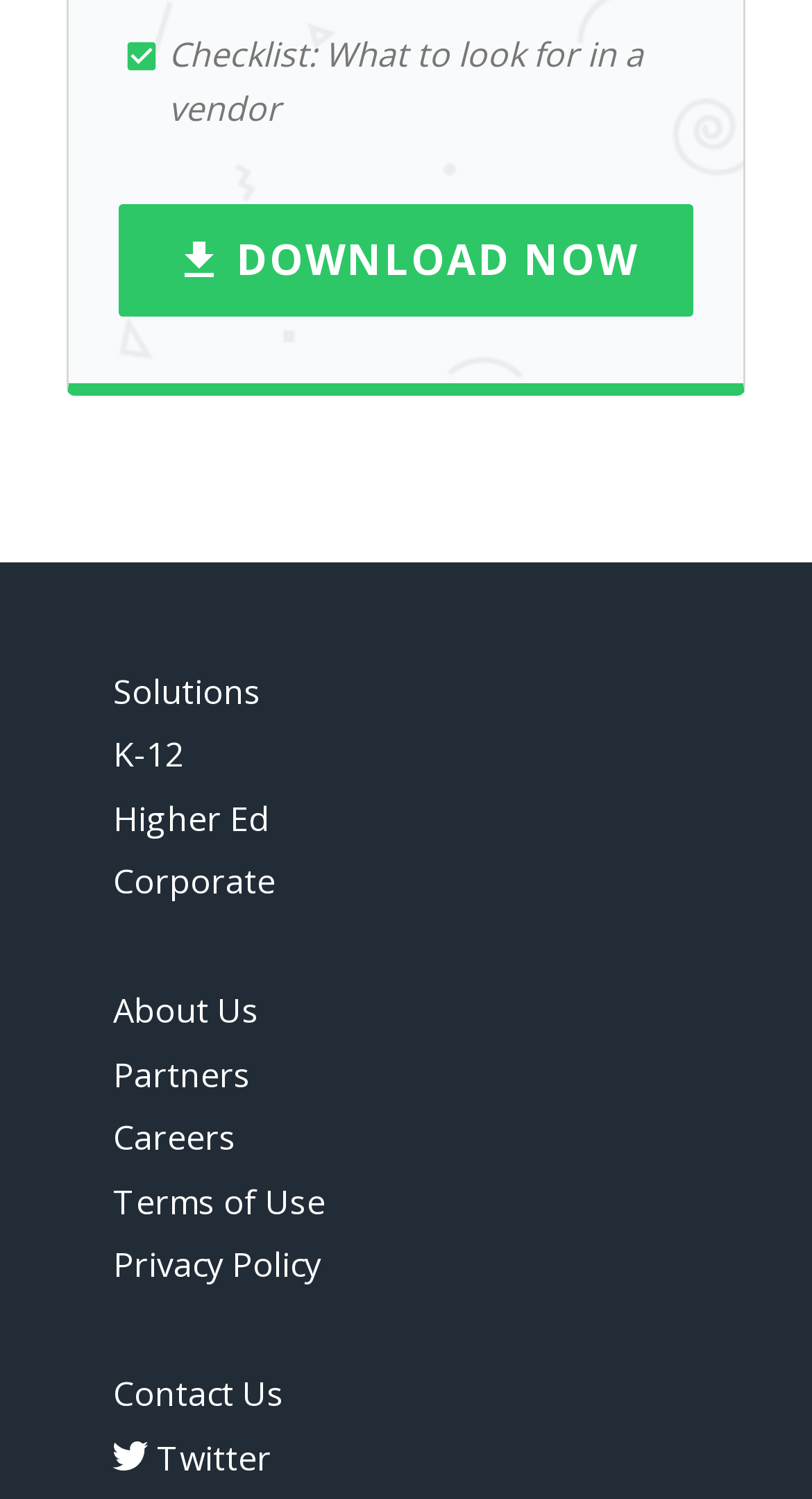Analyze the image and answer the question with as much detail as possible: 
What is the first action that can be taken on the webpage?

The first action that can be taken on the webpage is to download a file, which is indicated by the link 'file_download DOWNLOAD NOW' with a bounding box coordinate of [0.146, 0.136, 0.854, 0.211].